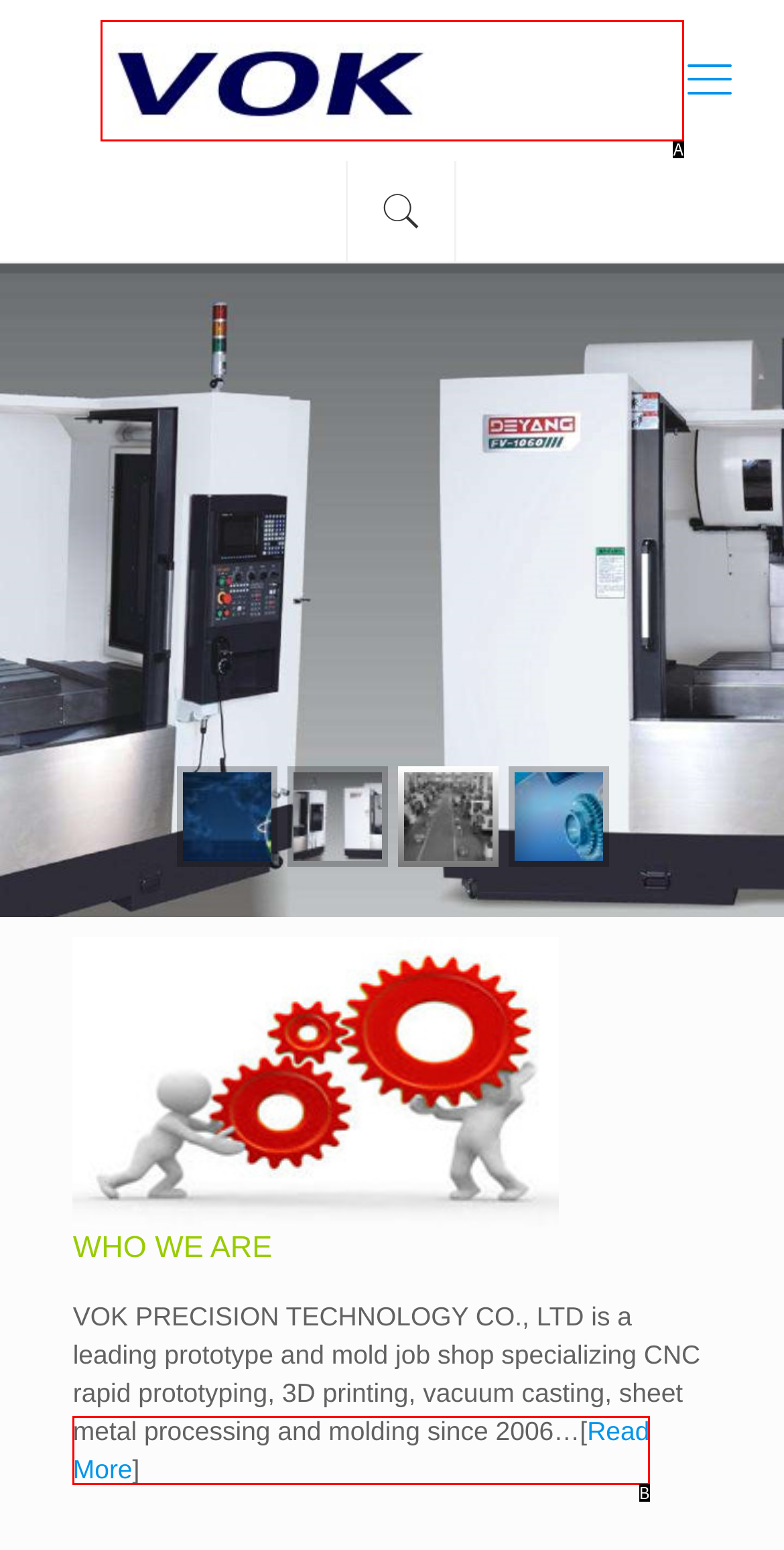Identify which HTML element matches the description: title="Vokmodel"
Provide your answer in the form of the letter of the correct option from the listed choices.

A